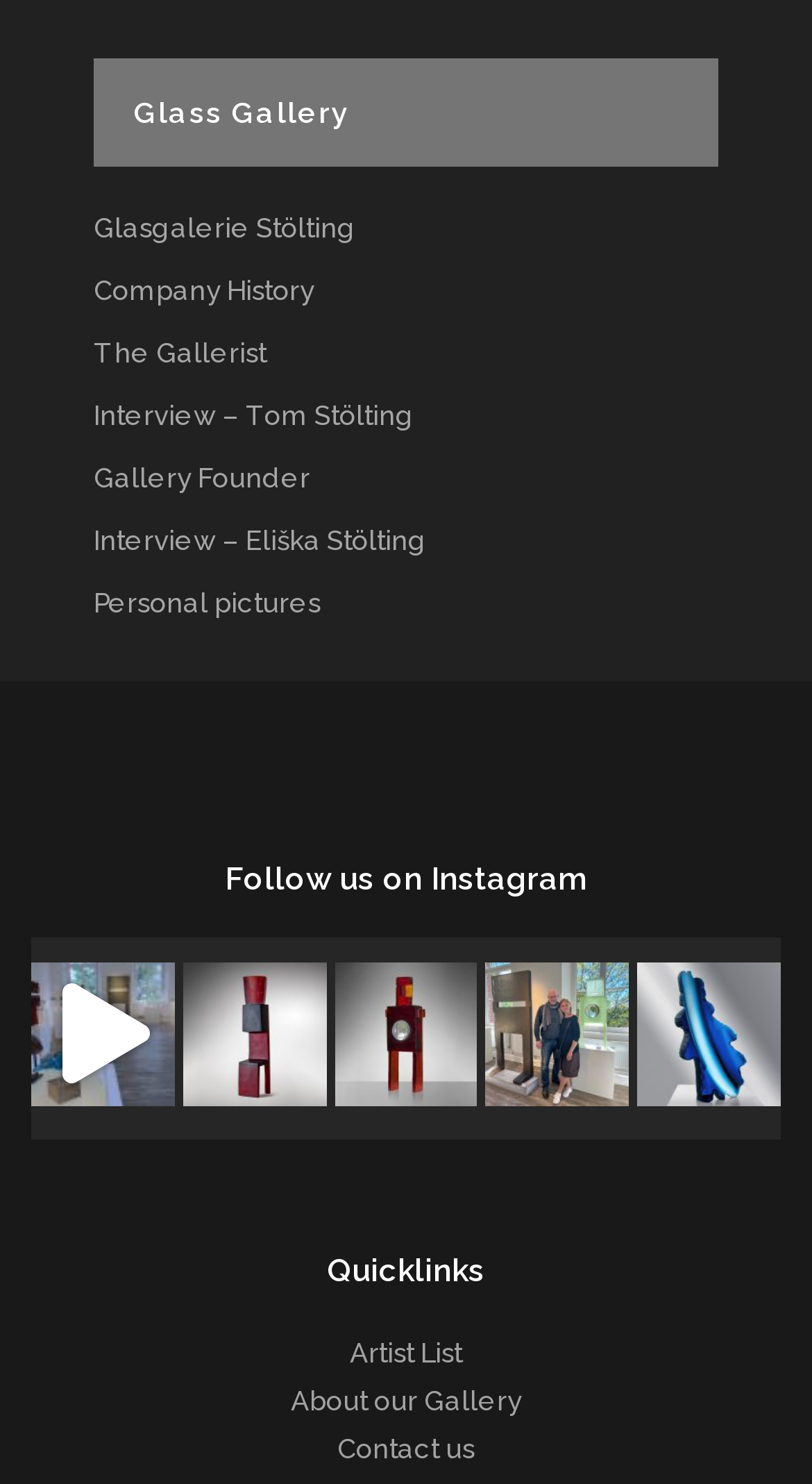Provide your answer in a single word or phrase: 
What is the name of the artist who created the sculpture 'King'?

Ivana Šrámková